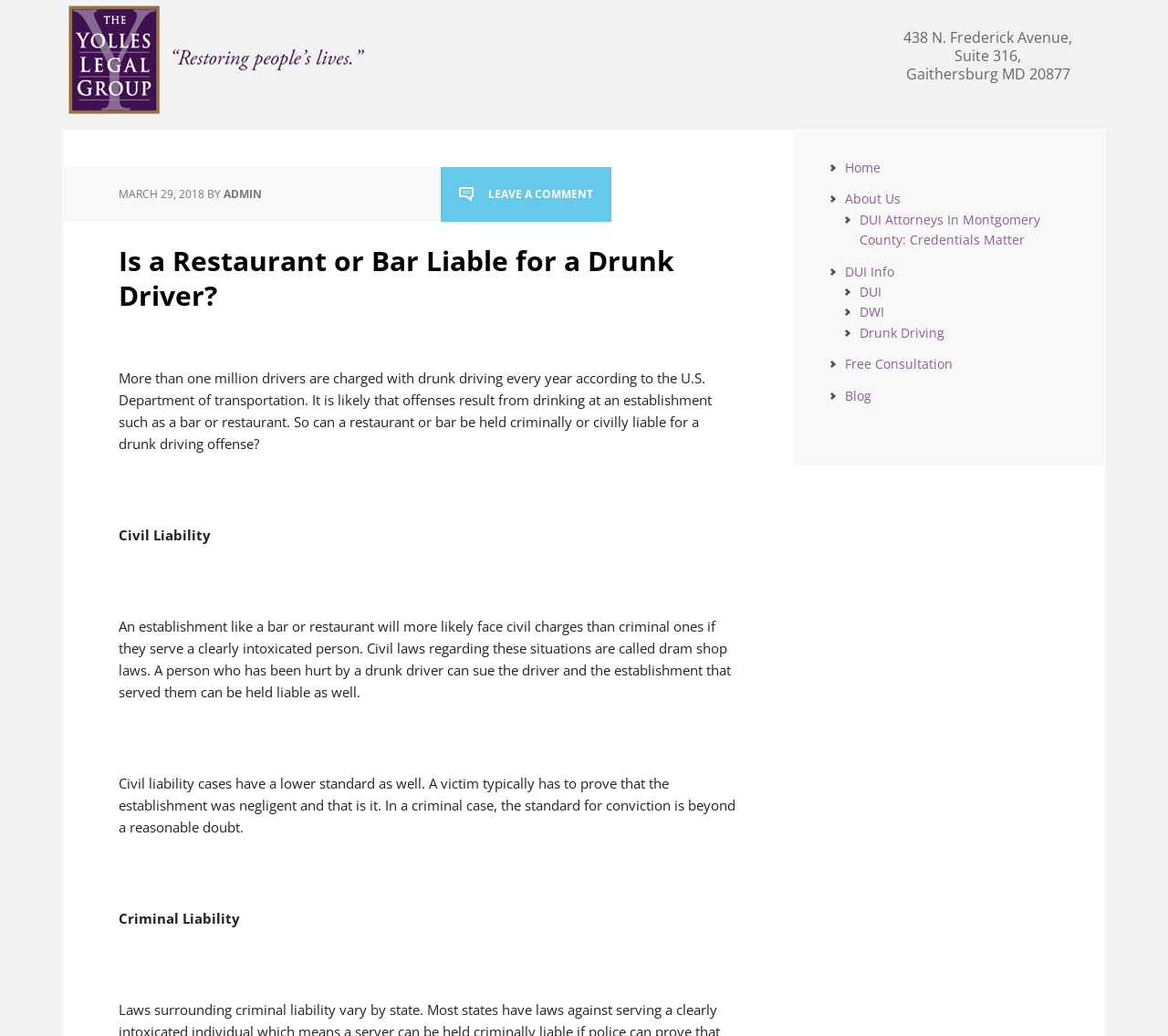Answer briefly with one word or phrase:
What are the types of drunk driving offenses mentioned on the webpage?

DUI, DWI, Drunk Driving